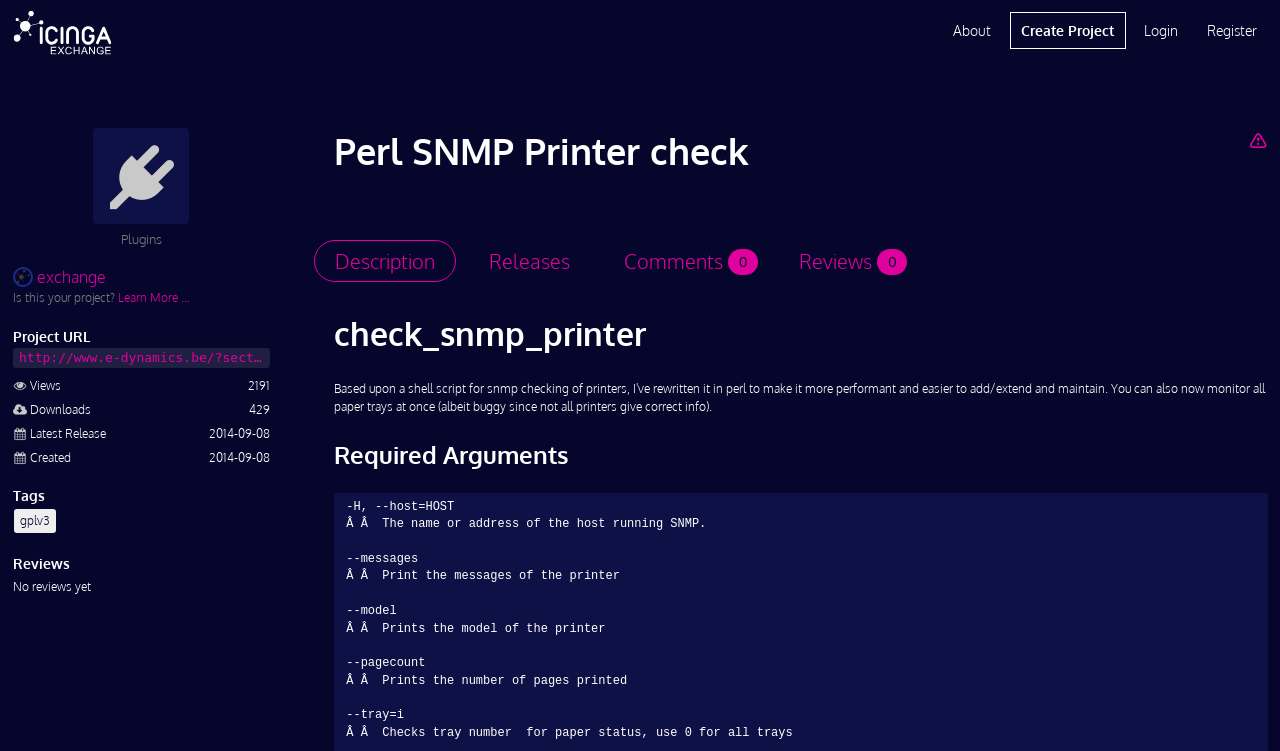Determine the bounding box coordinates of the clickable element to complete this instruction: "Click on the 'Report Project' link". Provide the coordinates in the format of four float numbers between 0 and 1, [left, top, right, bottom].

[0.975, 0.17, 0.99, 0.202]